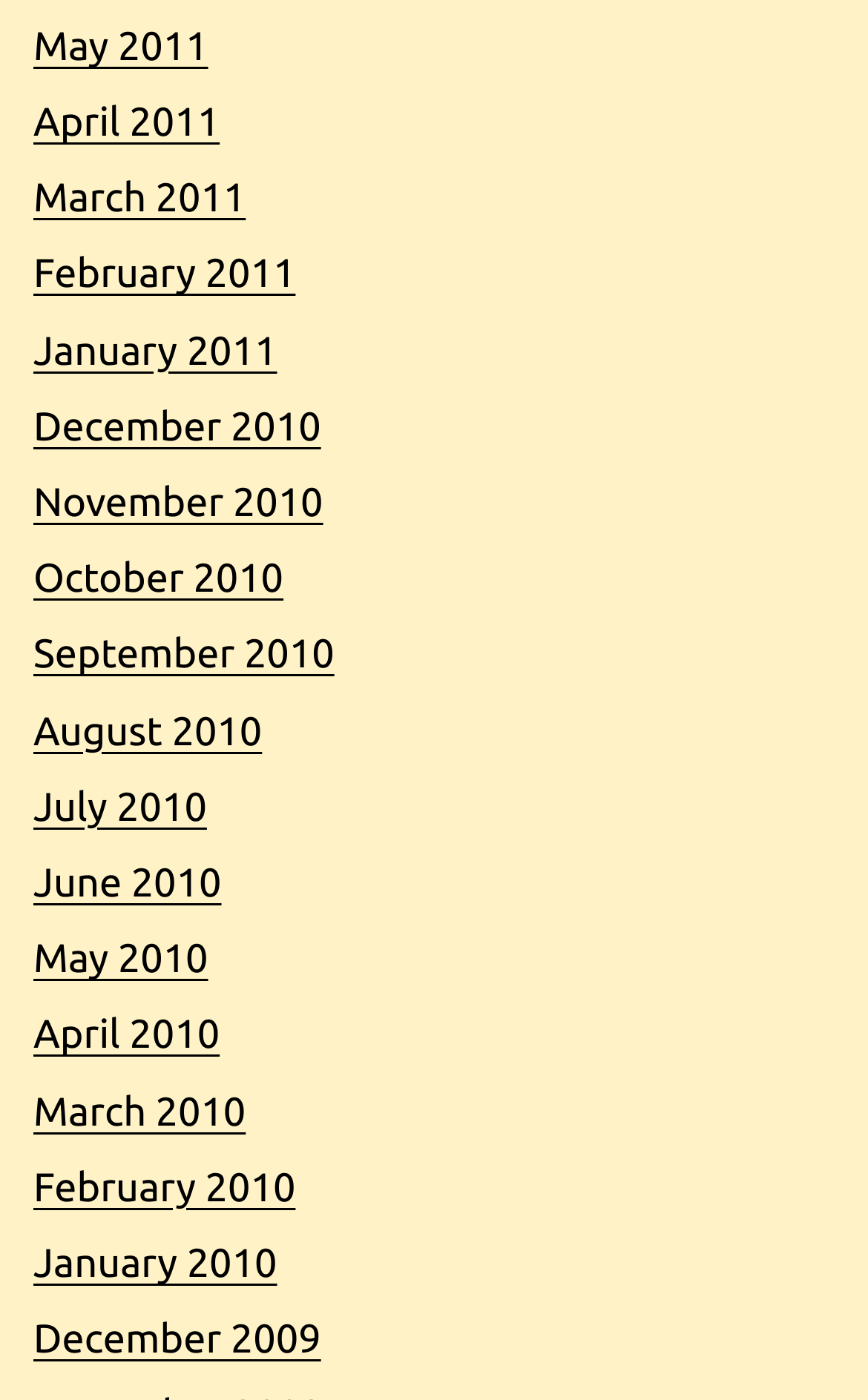Please specify the bounding box coordinates of the clickable region necessary for completing the following instruction: "view December 2009". The coordinates must consist of four float numbers between 0 and 1, i.e., [left, top, right, bottom].

[0.038, 0.941, 0.37, 0.973]